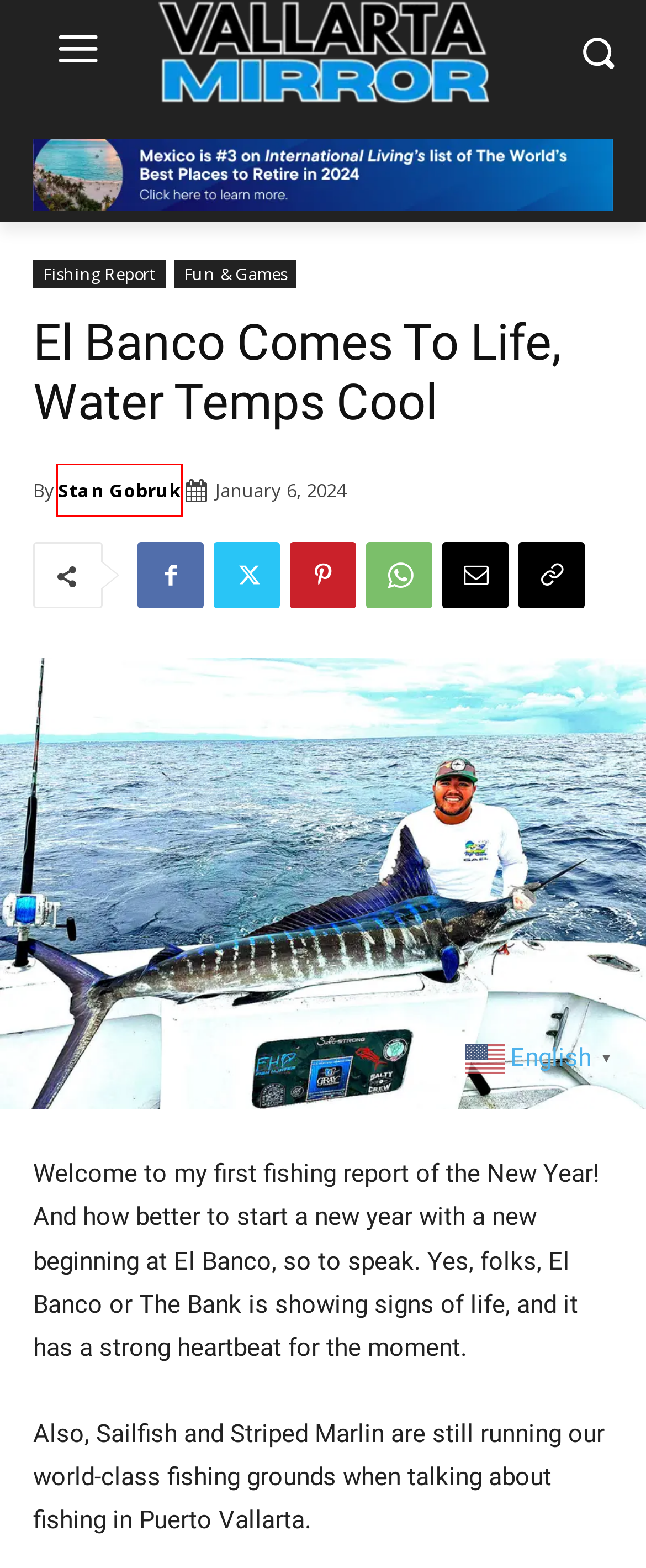Using the screenshot of a webpage with a red bounding box, pick the webpage description that most accurately represents the new webpage after the element inside the red box is clicked. Here are the candidates:
A. Fishing Report Archives - Vallarta Mirror
B. Fun & Games Archives - Vallarta Mirror
C. Puerto Vallarta Fishing: Spring has Sprung! - Vallarta Mirror
D. International Living
E. Rearview Mirror Signup - Vallarta Mirror
F. Trash & Recycling Receptacle - Eco-Cubos Mexico
G. Stan Gobruk, Author at Vallarta Mirror
H. Vallarta Voices Archives - Vallarta Mirror

G